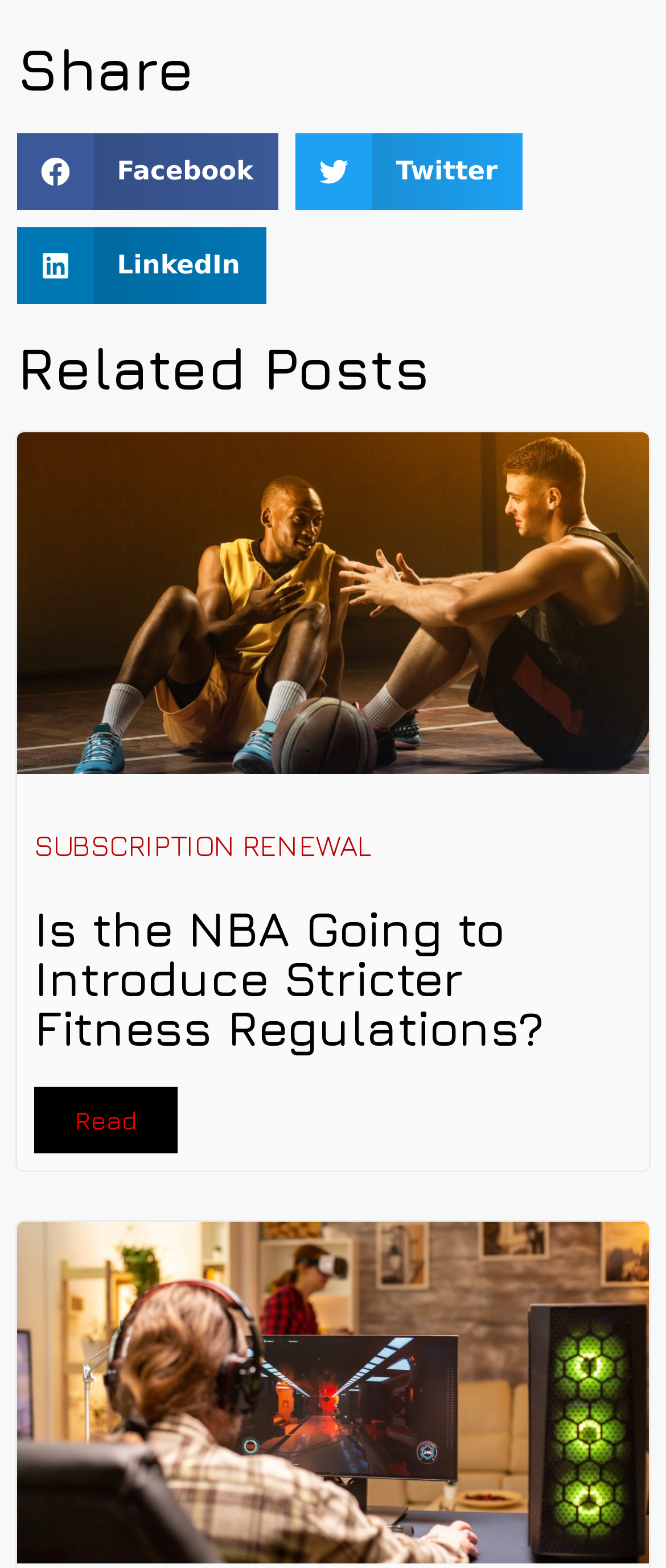Based on the image, please respond to the question with as much detail as possible:
What is the text on the button below 'Share on linkedin'?

The button below 'Share on linkedin' is a heading element that reads 'Related Posts'. This heading is a sibling element of the 'Share on linkedin' button.